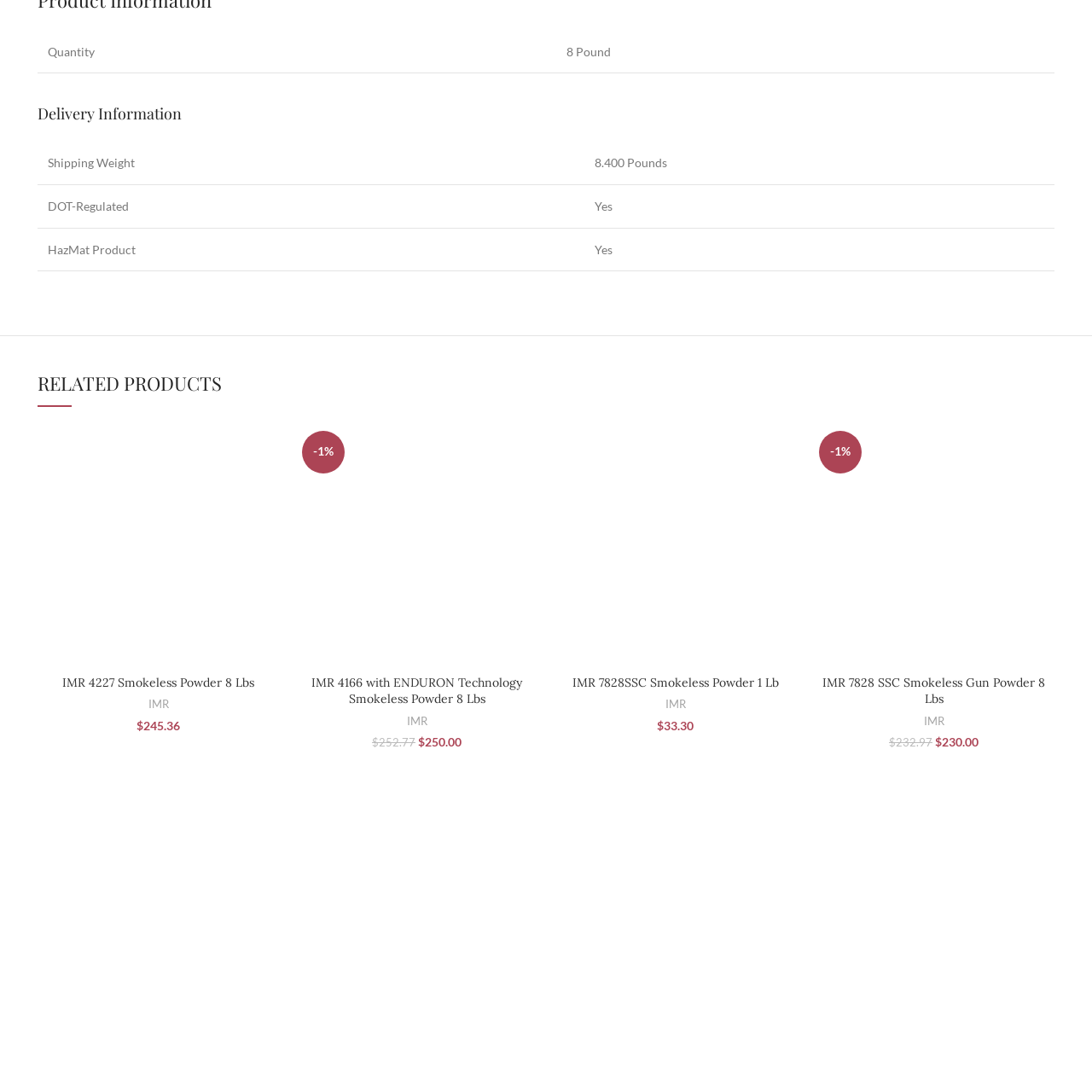Give an in-depth explanation of the image captured within the red boundary.

The image displays the label for "IMR 4227 Smokeless Powder", a popular type of ammunition powder used for reloading cartridges. Featured prominently is its weight, which is 8 pounds. This smokeless powder is designed to deliver consistent performance and reliability for various shooting applications. The product is highlighted within a section dedicated to related products, where it is showcased alongside other offerings. The label also indicates that it is priced at $245.36, suggesting it is a premium product in the market for shooting enthusiasts.